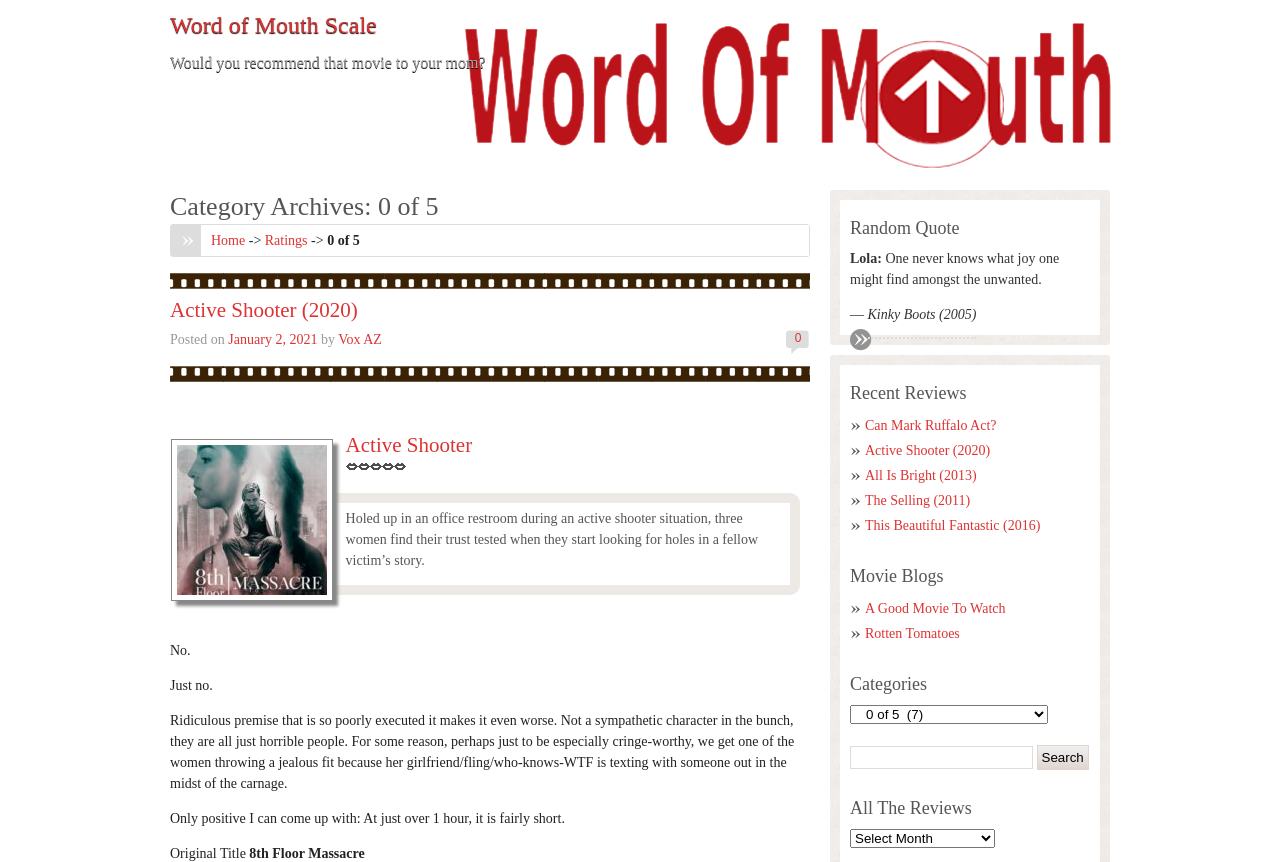Please provide a detailed answer to the question below by examining the image:
What is the category of the movie review?

The category of the movie review can be found in the heading 'Category Archives: 0 of 5' which indicates that the review is categorized as 0 out of 5.